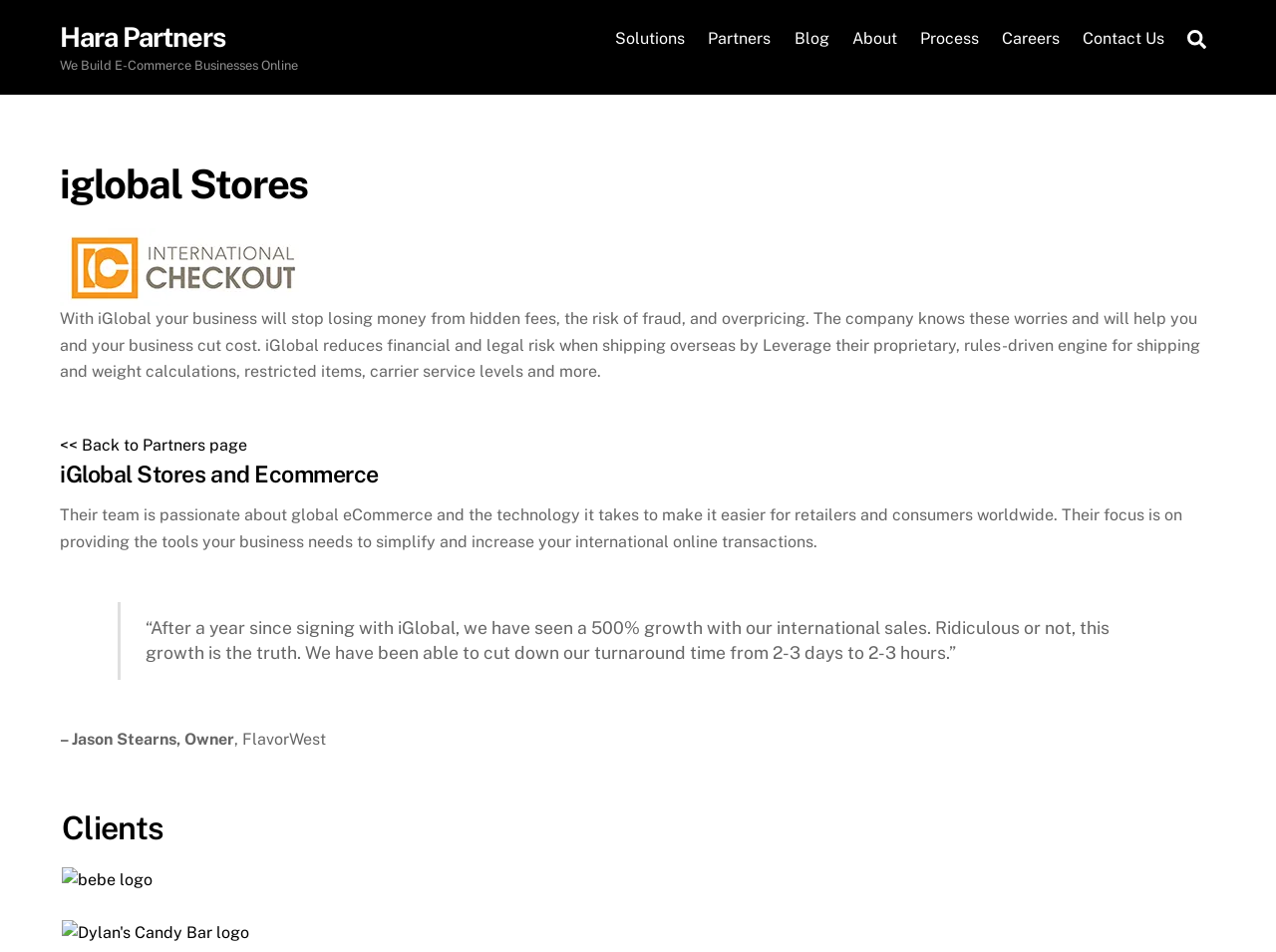Offer an extensive depiction of the webpage and its key elements.

The webpage is about iGlobal Stores, a company that helps build e-commerce businesses online. At the top left, there is a link to "Hara Partners" and a static text that reads "We Build E-Commerce Businesses Online". On the top right, there is a search bar with a magnifying glass icon. 

Below the search bar, there are several links to different sections of the website, including "Solutions", "Partners", "Blog", "About", "Process", "Careers", and "Contact Us". These links are aligned horizontally and take up most of the width of the page.

Further down, there is a large heading that reads "iGlobal Stores" and an image related to international checkout. Below this, there is a block of text that explains how iGlobal helps businesses reduce financial and legal risk when shipping overseas. 

Next, there is a link to go back to the partners page, followed by another heading that reads "iGlobal Stores and Ecommerce". Below this, there is a block of text that describes the company's focus on providing tools for retailers and consumers worldwide.

There is a blockquote with a testimonial from Jason Stearns, the owner of FlavorWest, who has seen a 500% growth in international sales after signing with iGlobal. Below this, there is a list of clients, including bebe and Dylan's Candy Bar, with their logos displayed as images.